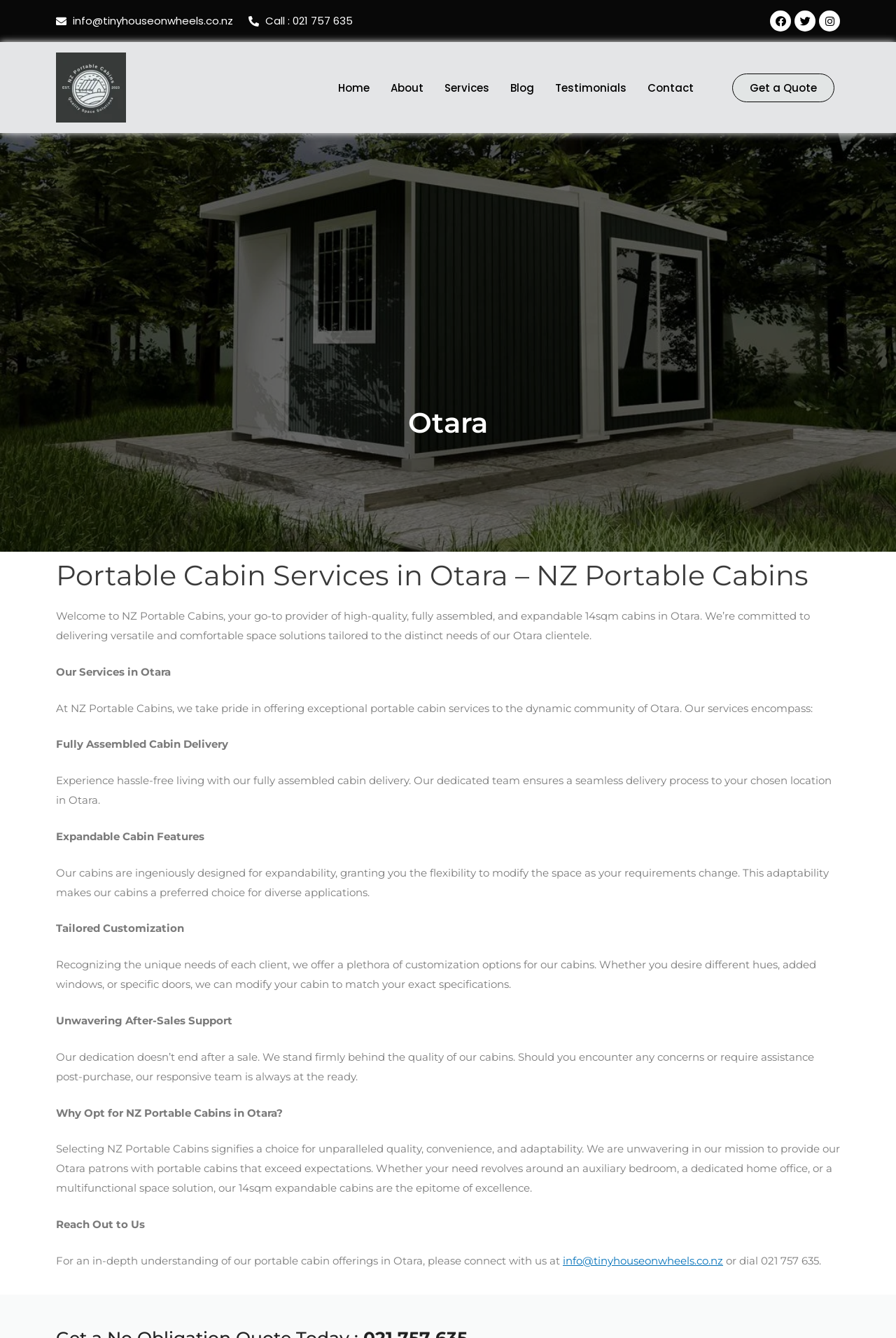What is the name of the company's social media platform with a bird icon?
Using the image as a reference, answer the question in detail.

The company's social media platforms are listed in the top right corner of the webpage. The platform with a bird icon is Twitter, which is represented by the '' icon.